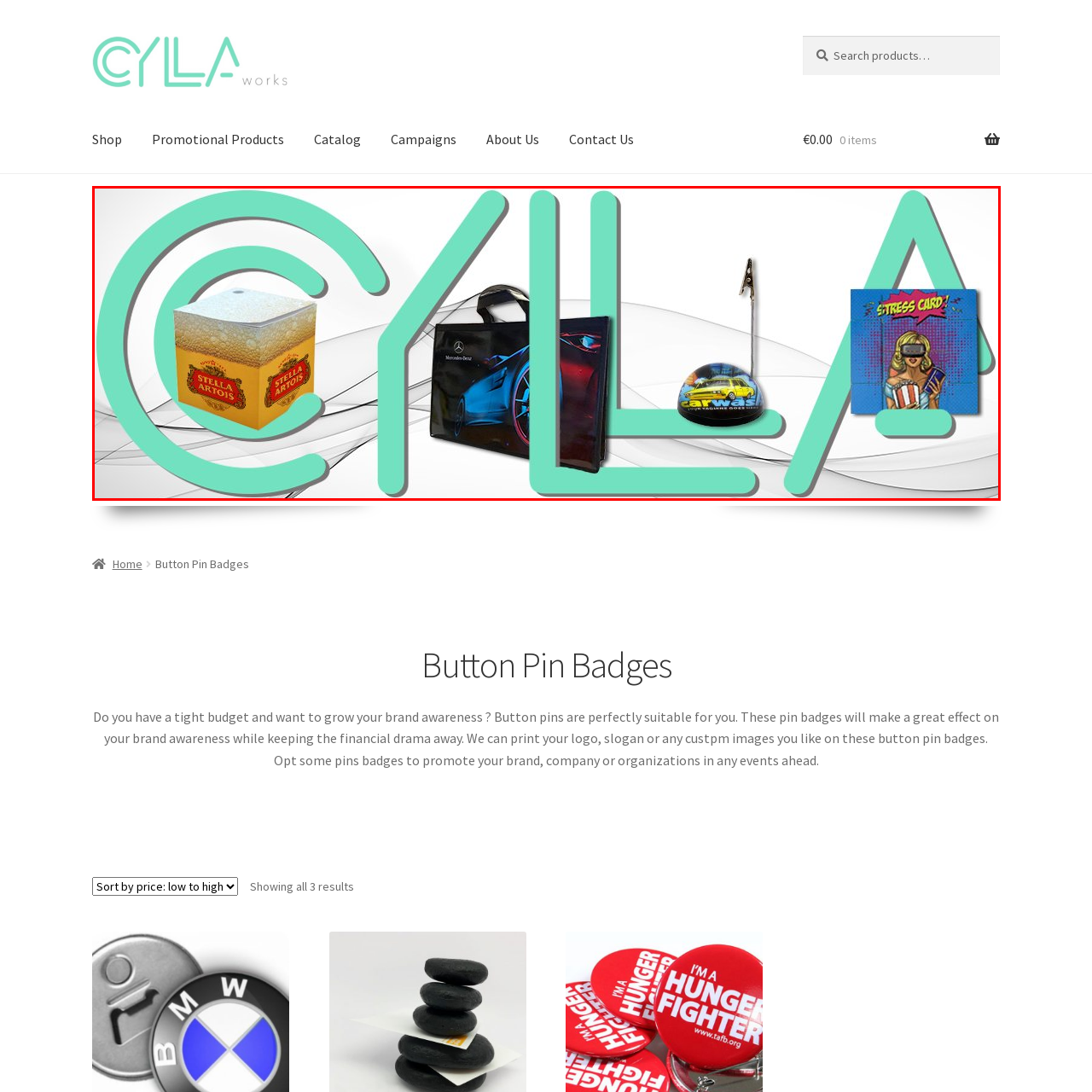Describe in detail the image that is highlighted by the red bounding box.

The image showcases an array of vibrant promotional items available from the Cylla Store, centered around creating brand awareness. To the left, there is a cube-shaped cooler branded with the Stella Artois logo, exuding a refreshing vibe. Next to it, a stylish black tote bag featuring a sleek Mercedes design stands out, perfect for promotional events or daily use. Further along, a whimsical stress ball adorned with a colorful car graphic captures attention, embodying playful branding. Lastly, a promotional card labeled "Stress Card" illustrates a playful design, appealing to those seeking light-hearted merchandise. The overall layout enhances the display of the Cylla Store's offerings, emphasizing their creative approach to branding and marketing.